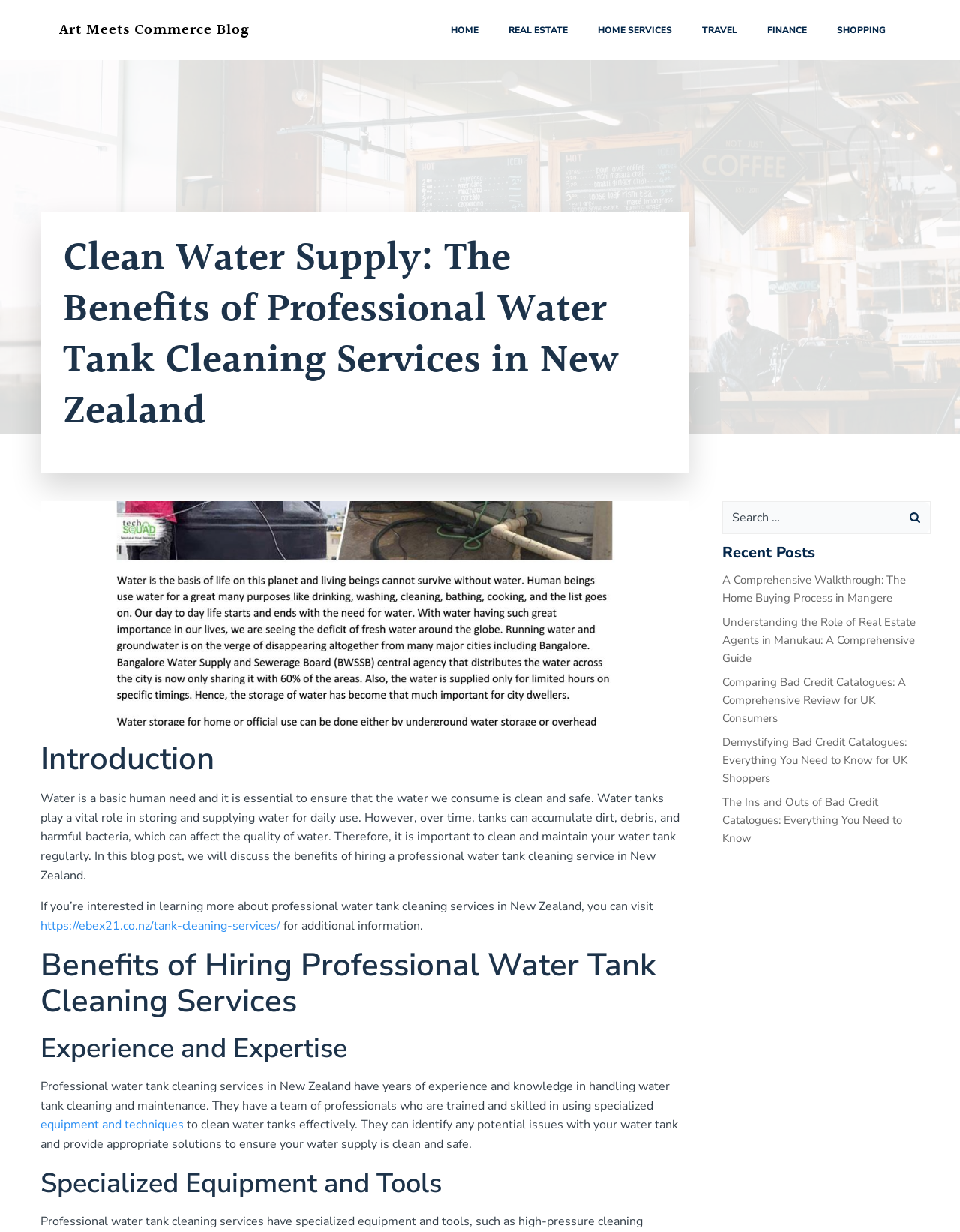What is the purpose of the search box?
Please answer the question with a single word or phrase, referencing the image.

To search the website